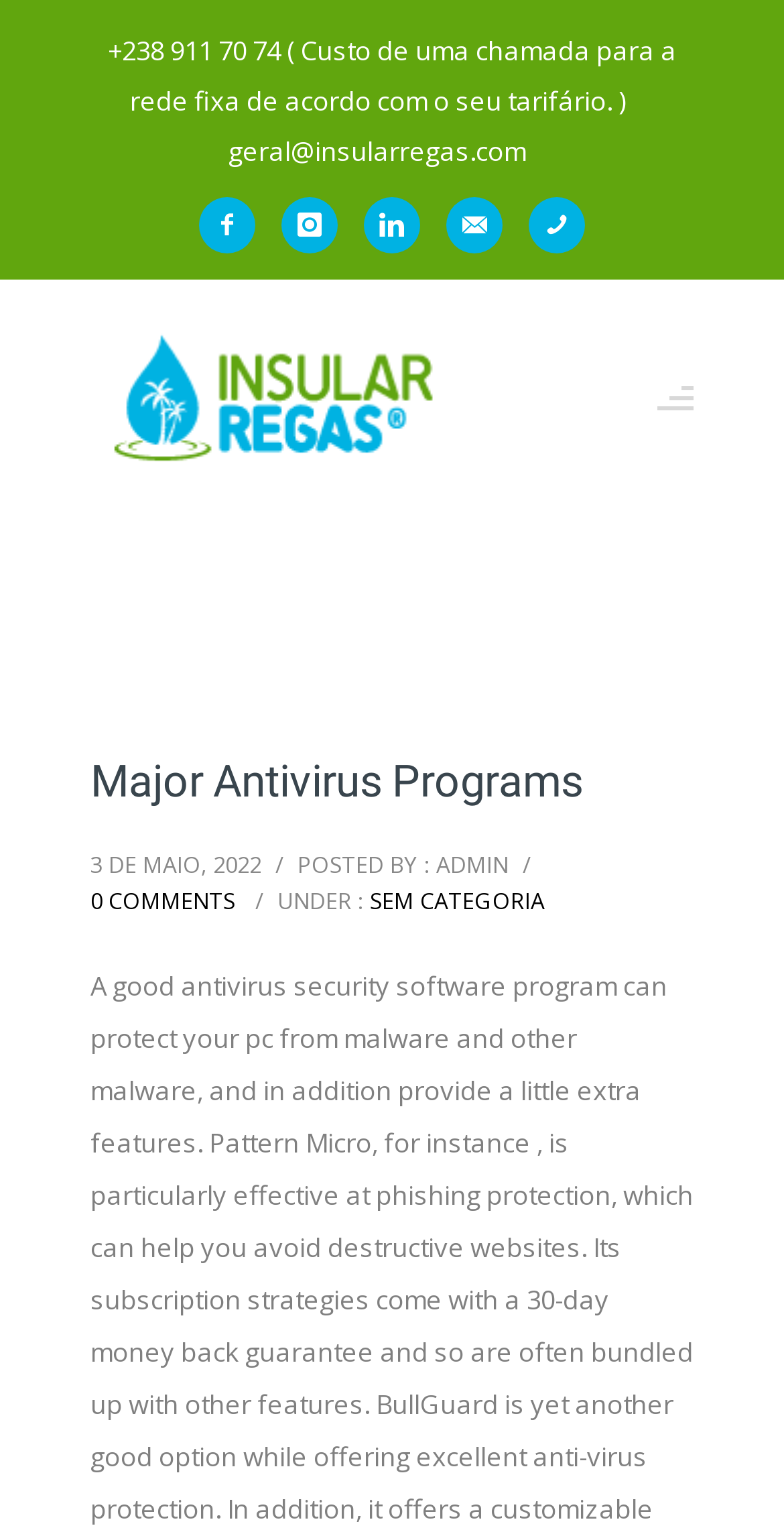Please identify the bounding box coordinates of the area that needs to be clicked to follow this instruction: "view the post category".

[0.472, 0.578, 0.695, 0.597]